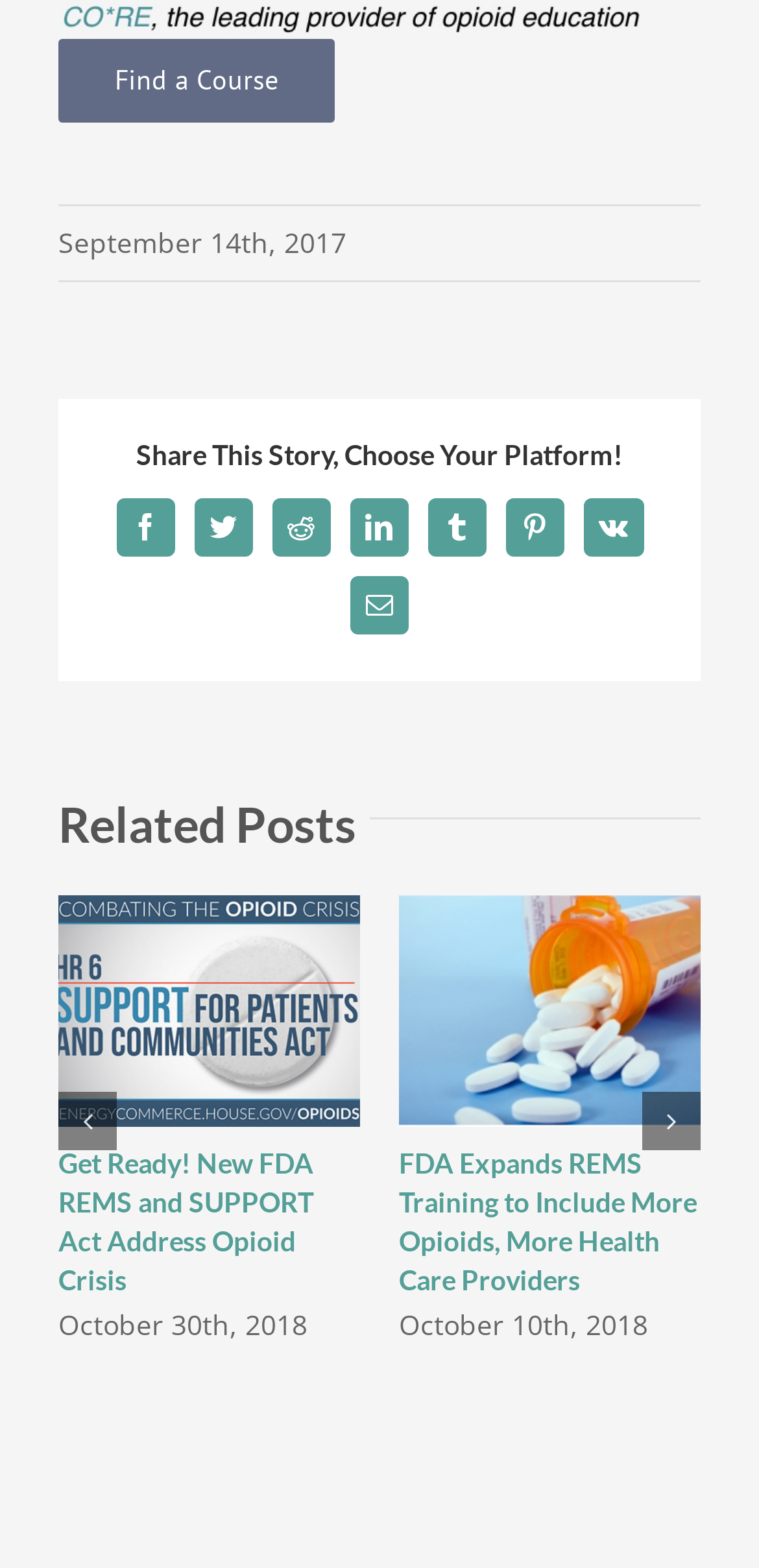What is the title of the second related post?
Look at the image and respond to the question as thoroughly as possible.

The second related post is 'FDA Expands REMS Training to Include More Opioids, More Health Care Providers' and its title is mentioned as such.